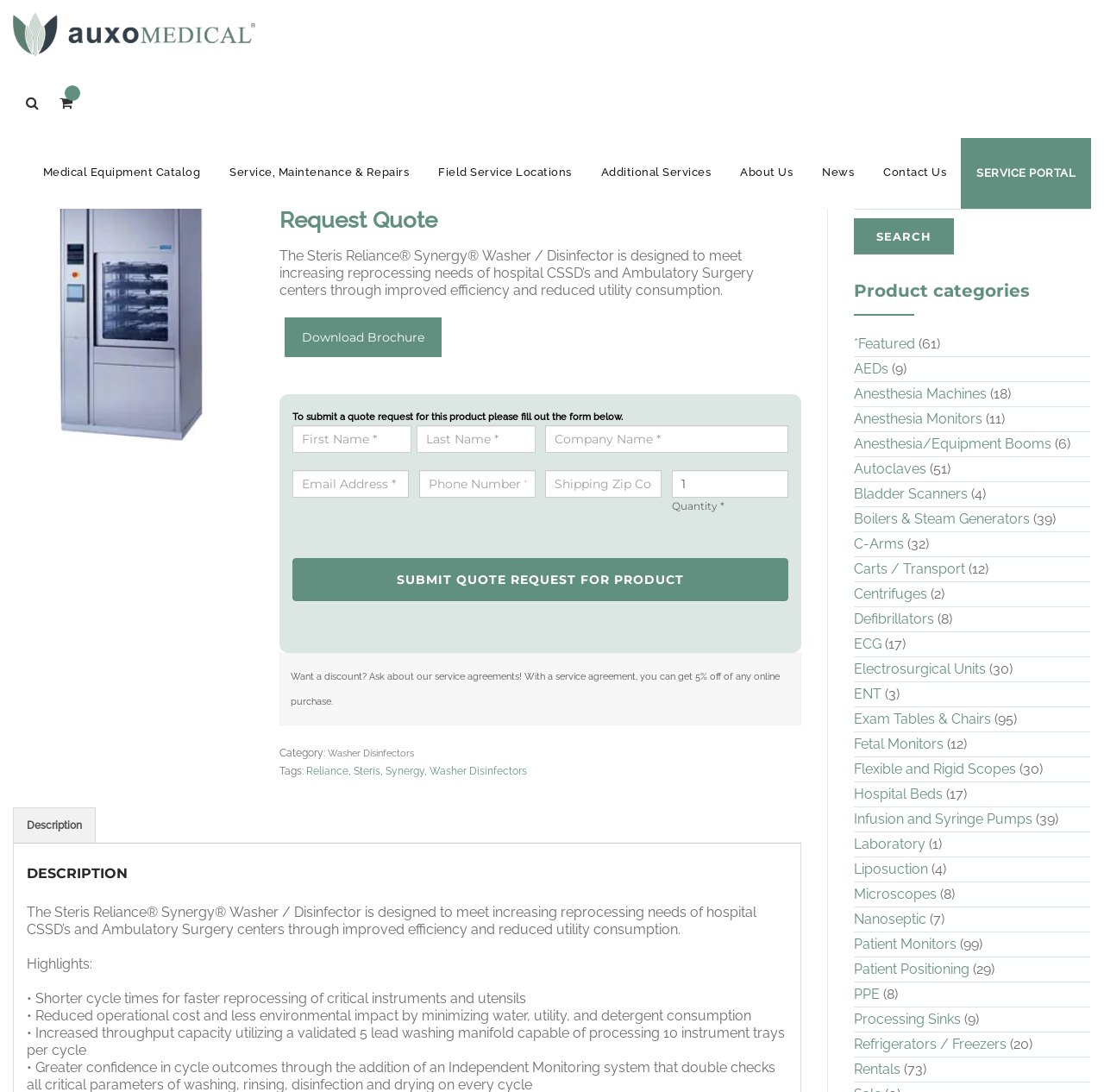Answer the question briefly using a single word or phrase: 
What is the category of the product?

Washer Disinfectors